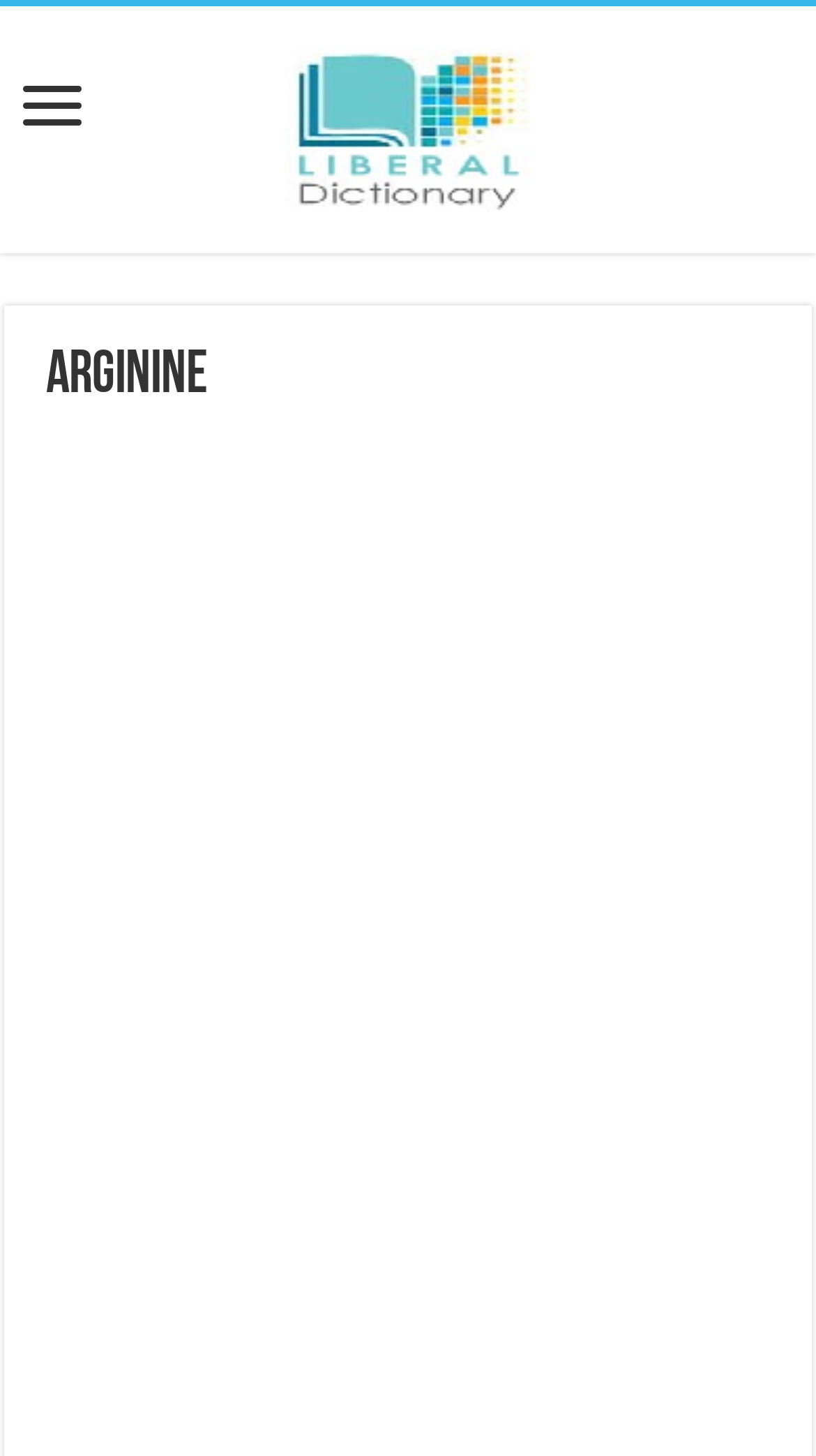Answer the question below using just one word or a short phrase: 
What is the amino acid being described?

arginine